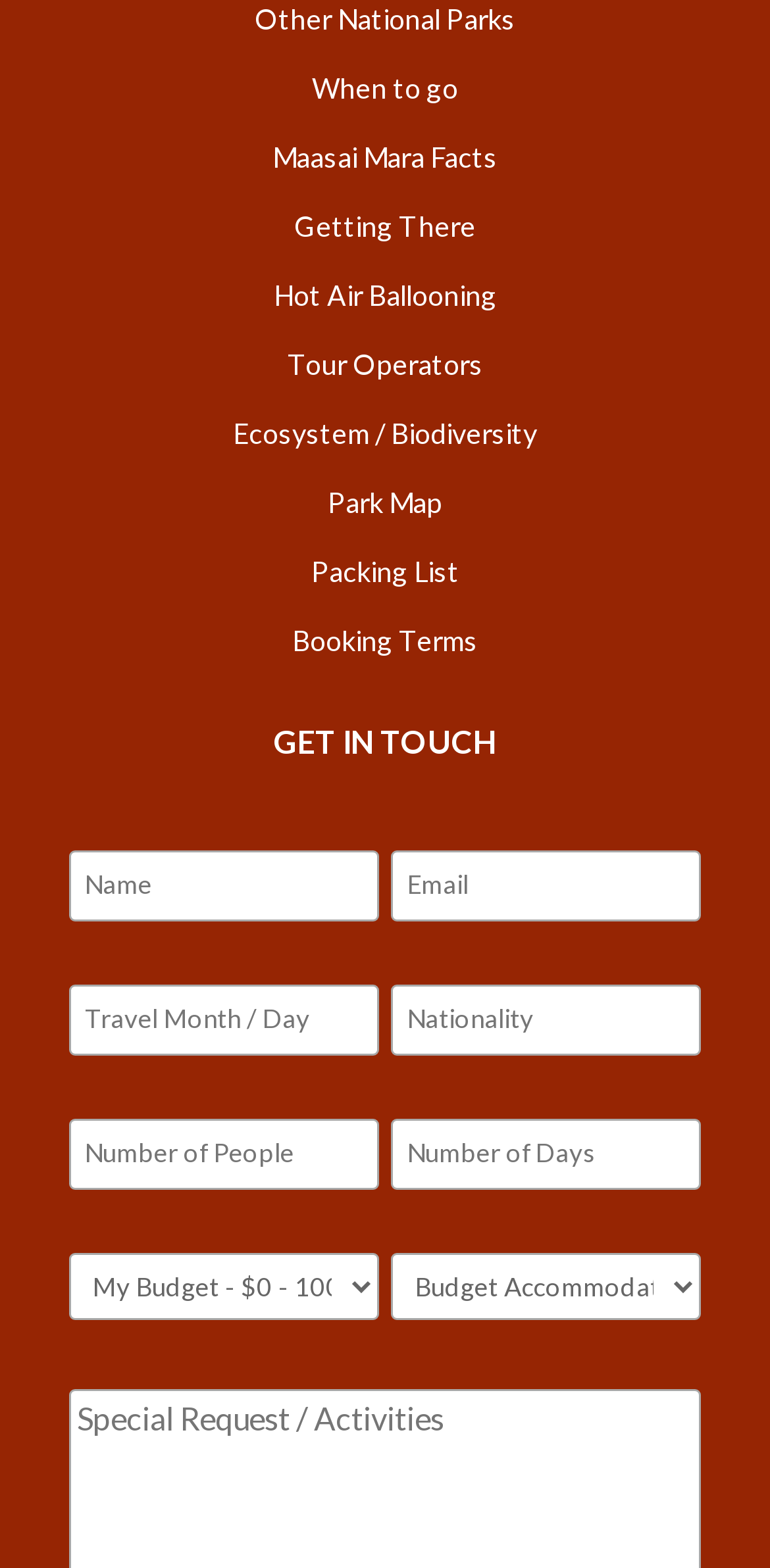What is the 'Hot Air Ballooning' link about?
Answer the question with a single word or phrase derived from the image.

Activity information